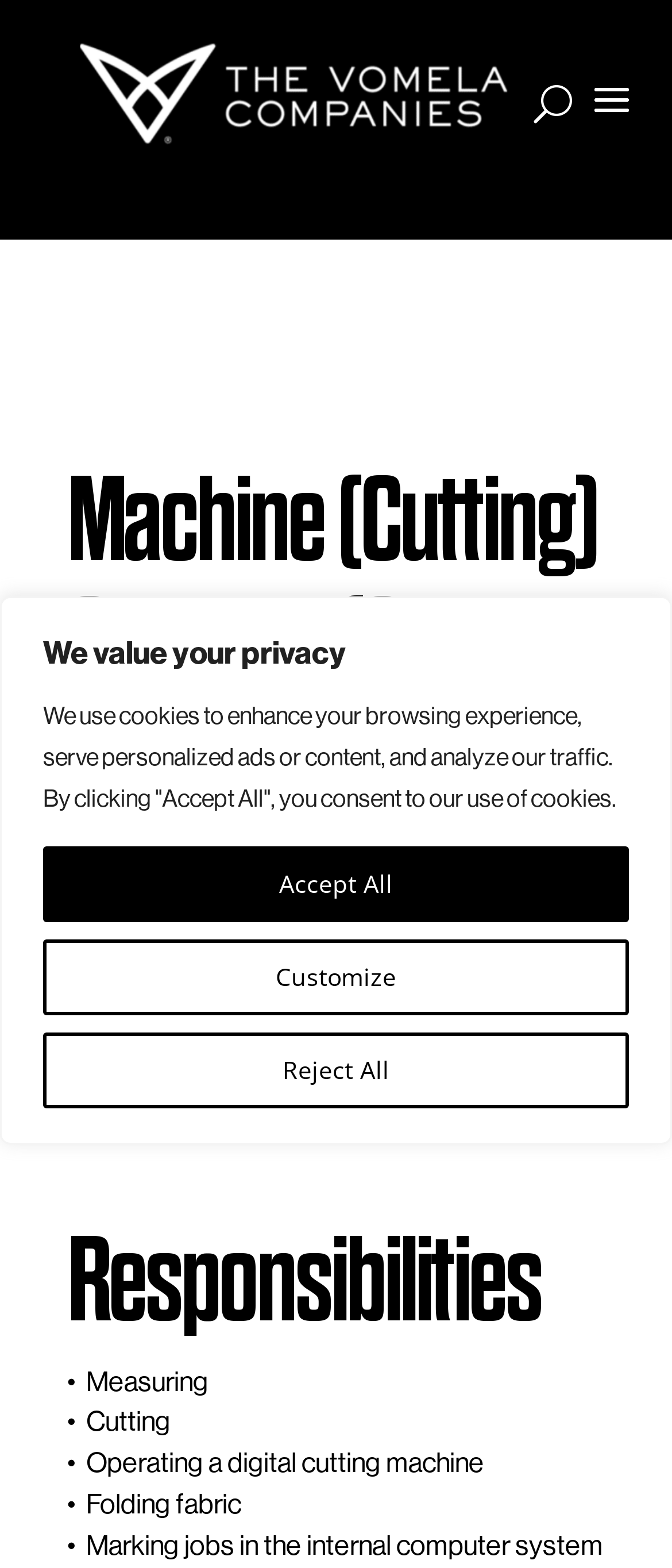Provide a single word or phrase answer to the question: 
What is another task that the Cutting Operator performs?

Folding fabric